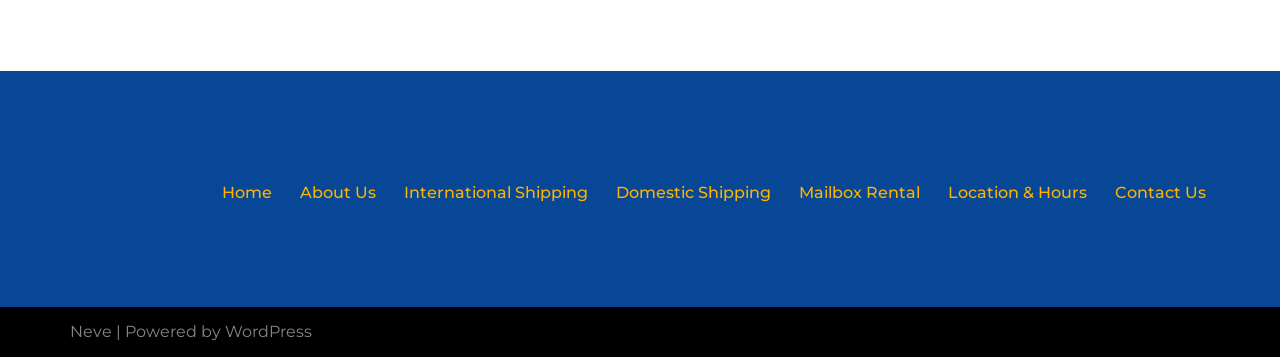Please find the bounding box for the following UI element description. Provide the coordinates in (top-left x, top-left y, bottom-right x, bottom-right y) format, with values between 0 and 1: Location & Hours

[0.741, 0.502, 0.849, 0.576]